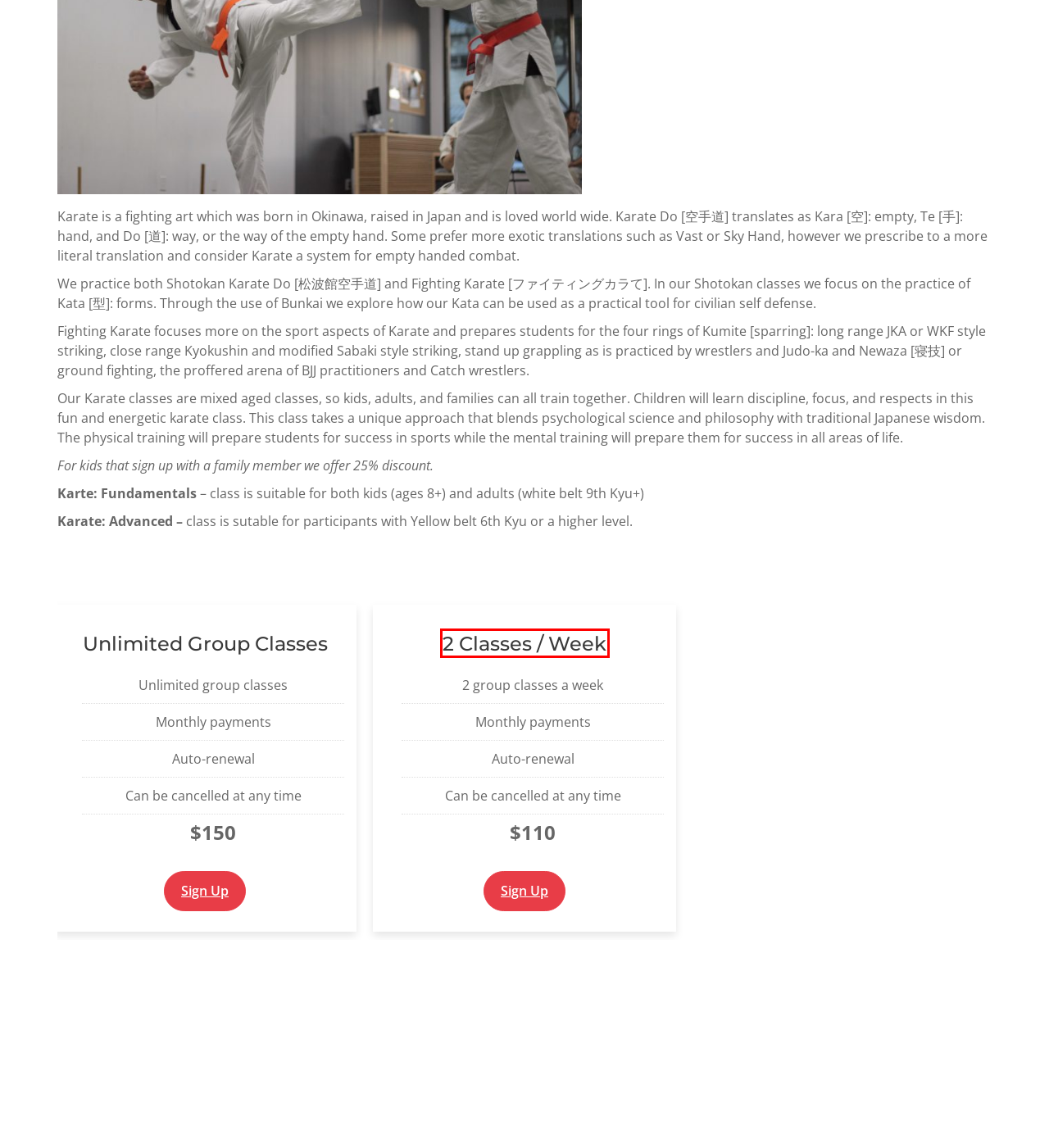Evaluate the webpage screenshot and identify the element within the red bounding box. Select the webpage description that best fits the new webpage after clicking the highlighted element. Here are the candidates:
A. Home - Vancouver Mind-Body Centre
B. Contact Us - Vancouver Mind-Body Centre
C. Acme Themes - Best Premium and Free WordPress Themes
D. Free Trial Class - Vancouver Mind-Body Centre
E. 2 Classes / Week - Vancouver Mind-Body Centre
F. Class Schedule - Vancouver Mind-Body Centre
G. Our Instructors - Vancouver Mind-Body Centre
H. Unlimited Group Classes - Vancouver Mind-Body Centre

E